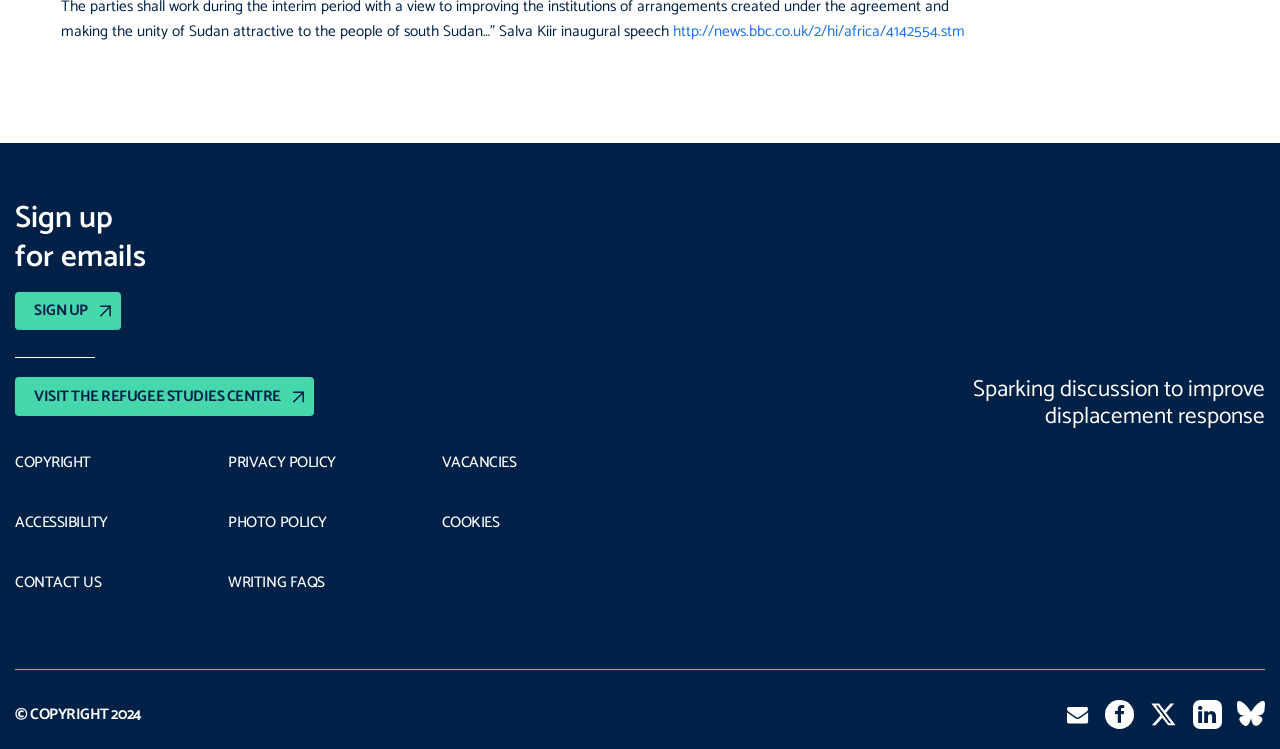Given the element description: "SIGN UP", predict the bounding box coordinates of the UI element it refers to, using four float numbers between 0 and 1, i.e., [left, top, right, bottom].

[0.012, 0.389, 0.095, 0.441]